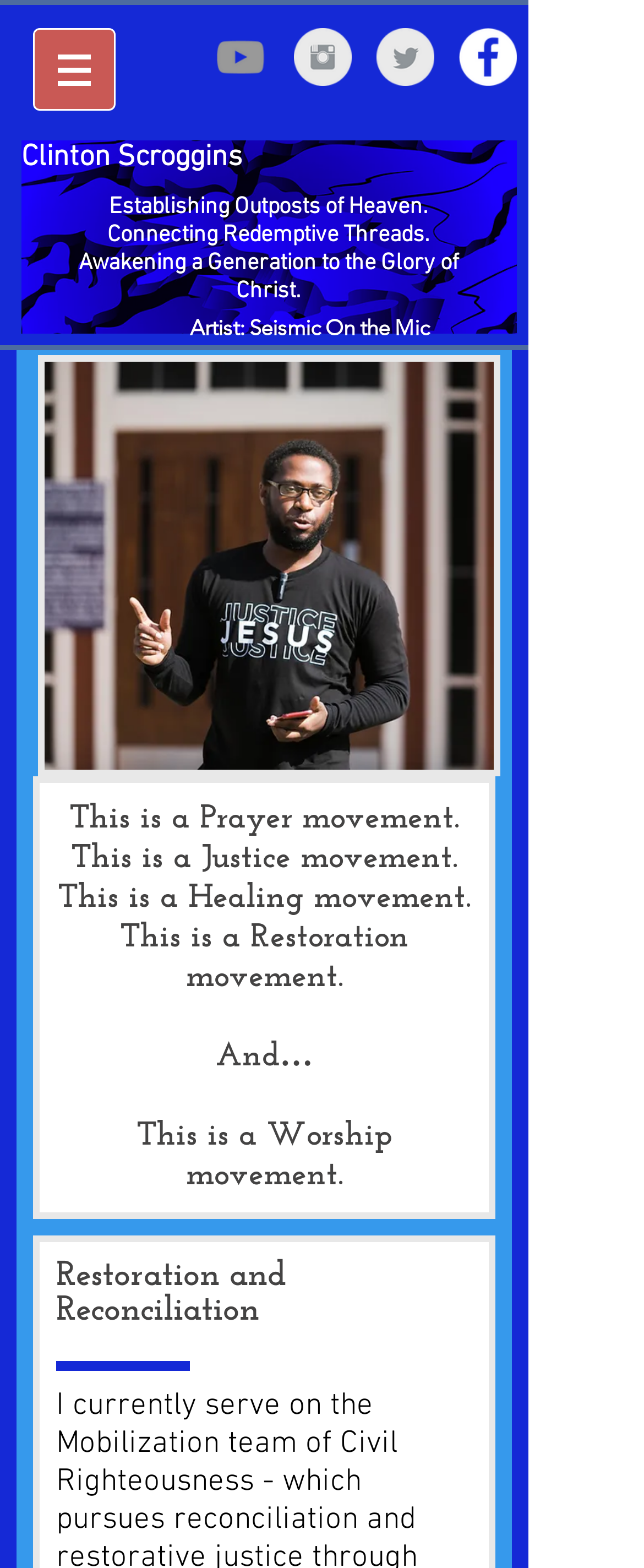Describe all the key features of the webpage in detail.

The webpage is about Justice, Civil Righteousness, and Christianity, with a focus on a prayer movement. At the top left, there is a navigation menu labeled "Site" with a button that has a popup menu. Below the navigation menu, there is a social bar with four links to social media platforms: YouTube, Instagram, Twitter, and Facebook, each represented by a grey icon.

The main content of the page is divided into sections. The first section has a heading that reads "Establishing Outposts of Heaven. Connecting Redemptive Threads. Awakening a Generation to the Glory of Christ." Below this heading, there are two links with similar text.

The next section has a heading with the name "Clinton Scroggins" and is followed by another heading that reads "Artist: Seismic On the Mic". Below this, there is a large image that takes up most of the width of the page, with a caption "JesusJusticeatChurch.jpg". 

The following section has a series of static text elements that describe the movement, including "This is a Prayer movement. This is a Justice movement.", "This is a Healing movement.", "This is a Restoration movement.", and "This is a Worship movement." These text elements are arranged vertically, with some indentation to indicate a hierarchical structure.

Finally, at the bottom of the page, there is a heading that reads "Restoration and Reconciliation".